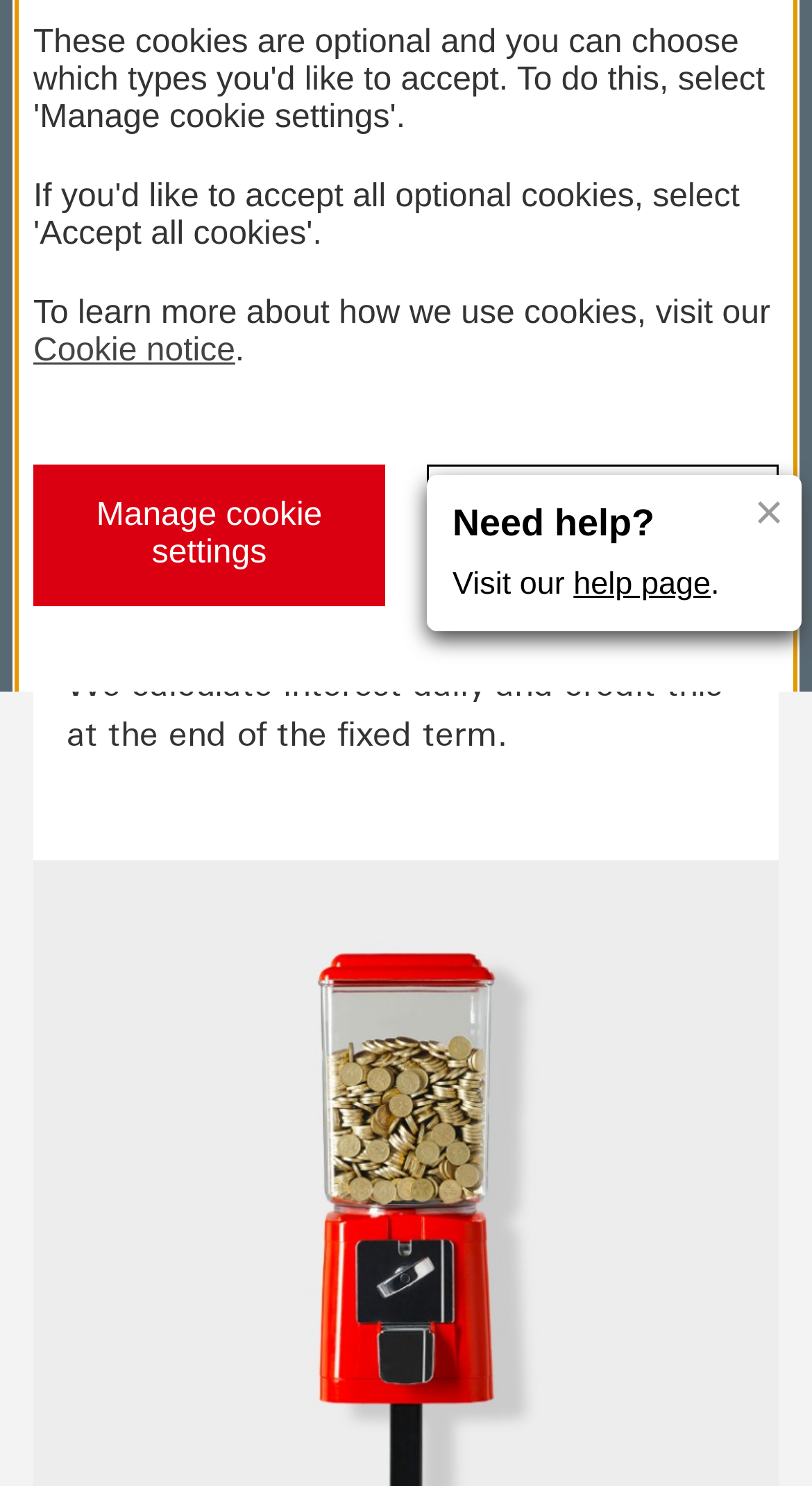Based on the element description Manage cookie settings, identify the bounding box of the UI element in the given webpage screenshot. The coordinates should be in the format (top-left x, top-left y, bottom-right x, bottom-right y) and must be between 0 and 1.

[0.041, 0.313, 0.474, 0.408]